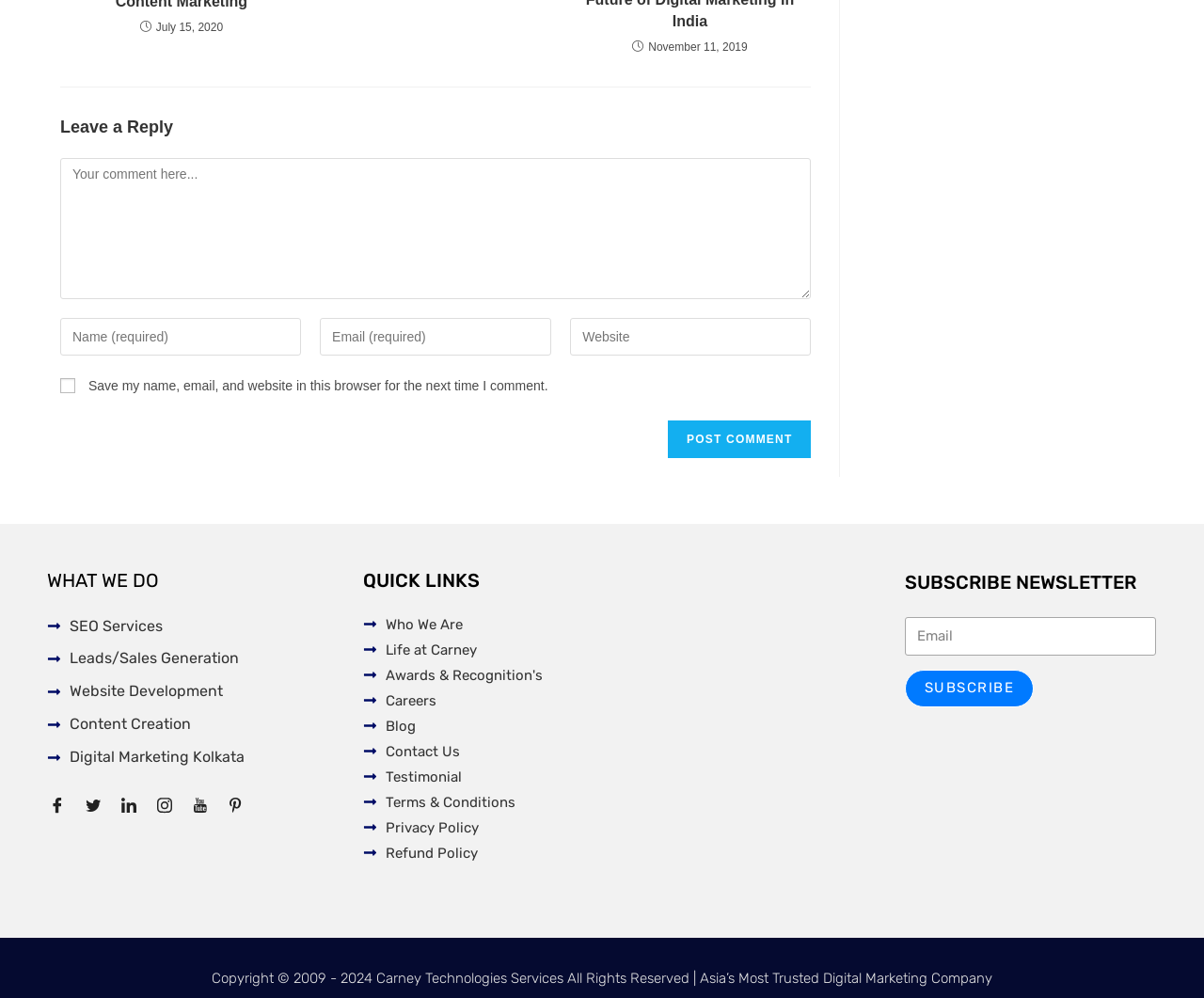Can you find the bounding box coordinates for the element that needs to be clicked to execute this instruction: "Visit the SEO Services page"? The coordinates should be given as four float numbers between 0 and 1, i.e., [left, top, right, bottom].

[0.039, 0.614, 0.286, 0.641]